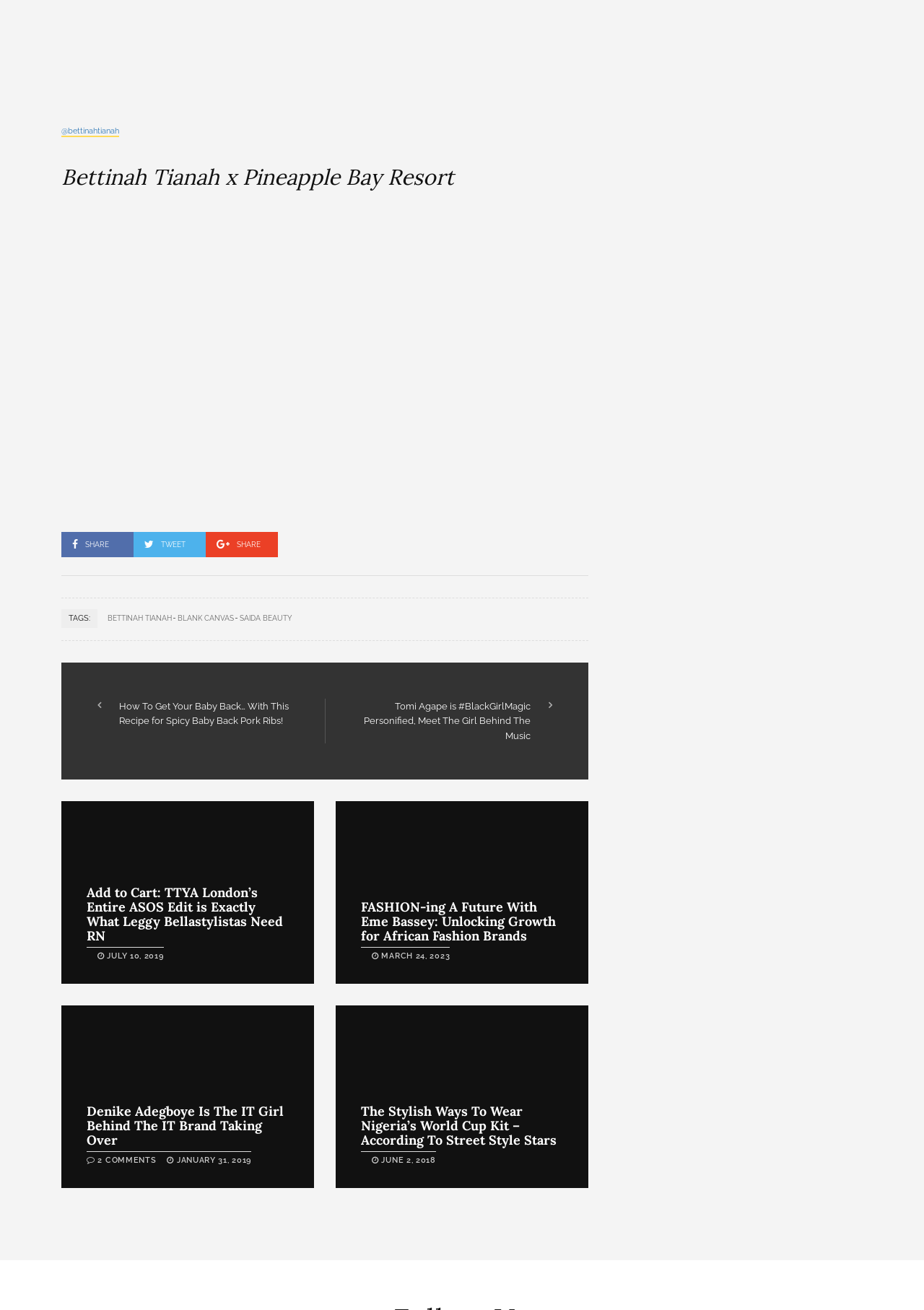Please identify the coordinates of the bounding box for the clickable region that will accomplish this instruction: "Share on social media".

[0.066, 0.406, 0.145, 0.425]